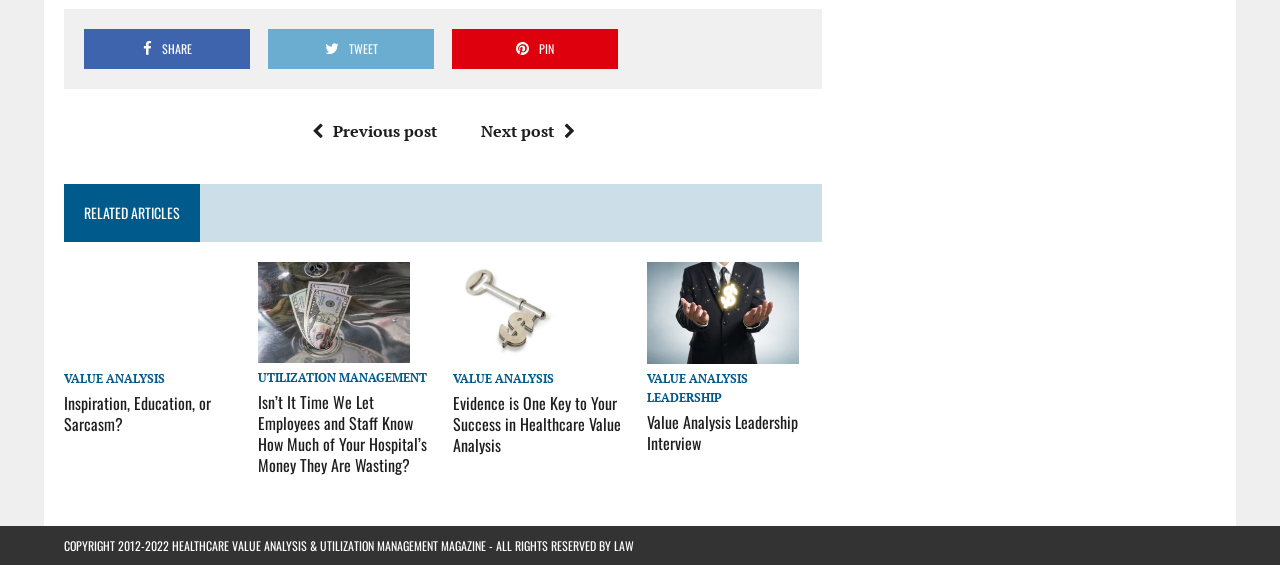Could you highlight the region that needs to be clicked to execute the instruction: "Read the previous post"?

[0.236, 0.212, 0.341, 0.251]